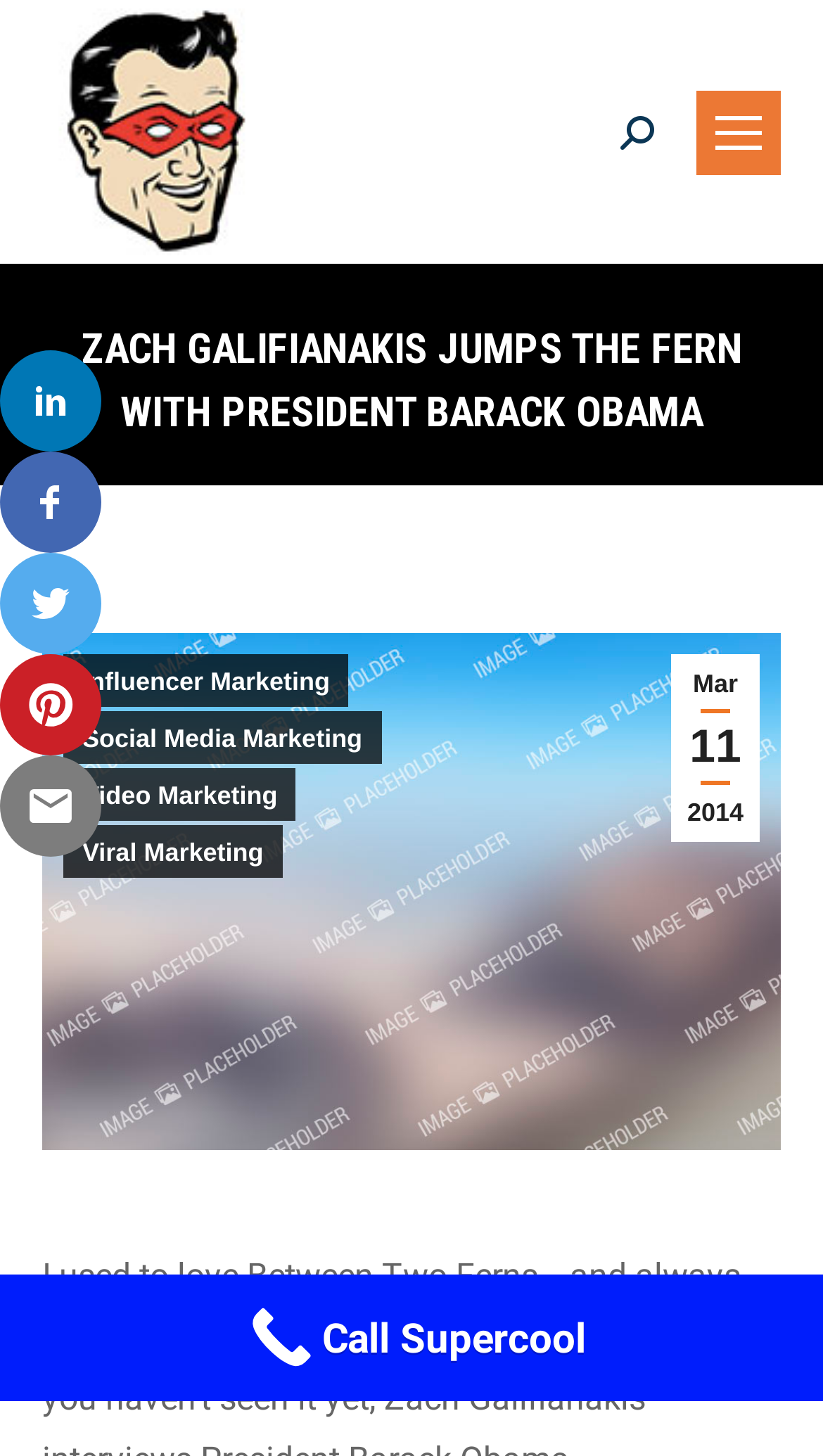Determine the bounding box coordinates for the element that should be clicked to follow this instruction: "Click the mobile menu icon". The coordinates should be given as four float numbers between 0 and 1, in the format [left, top, right, bottom].

[0.846, 0.062, 0.949, 0.12]